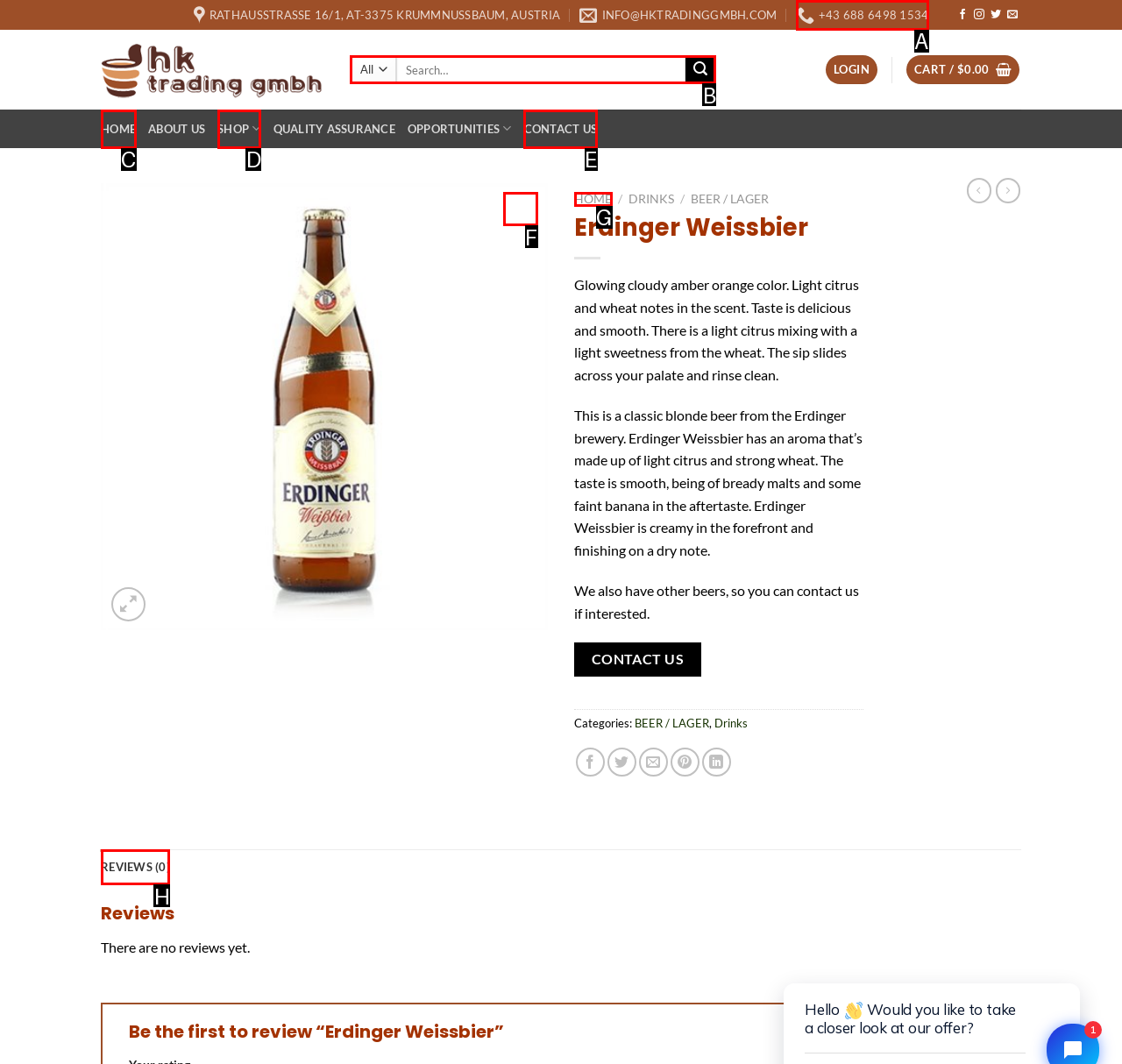Determine which option you need to click to execute the following task: Search for a product. Provide your answer as a single letter.

B